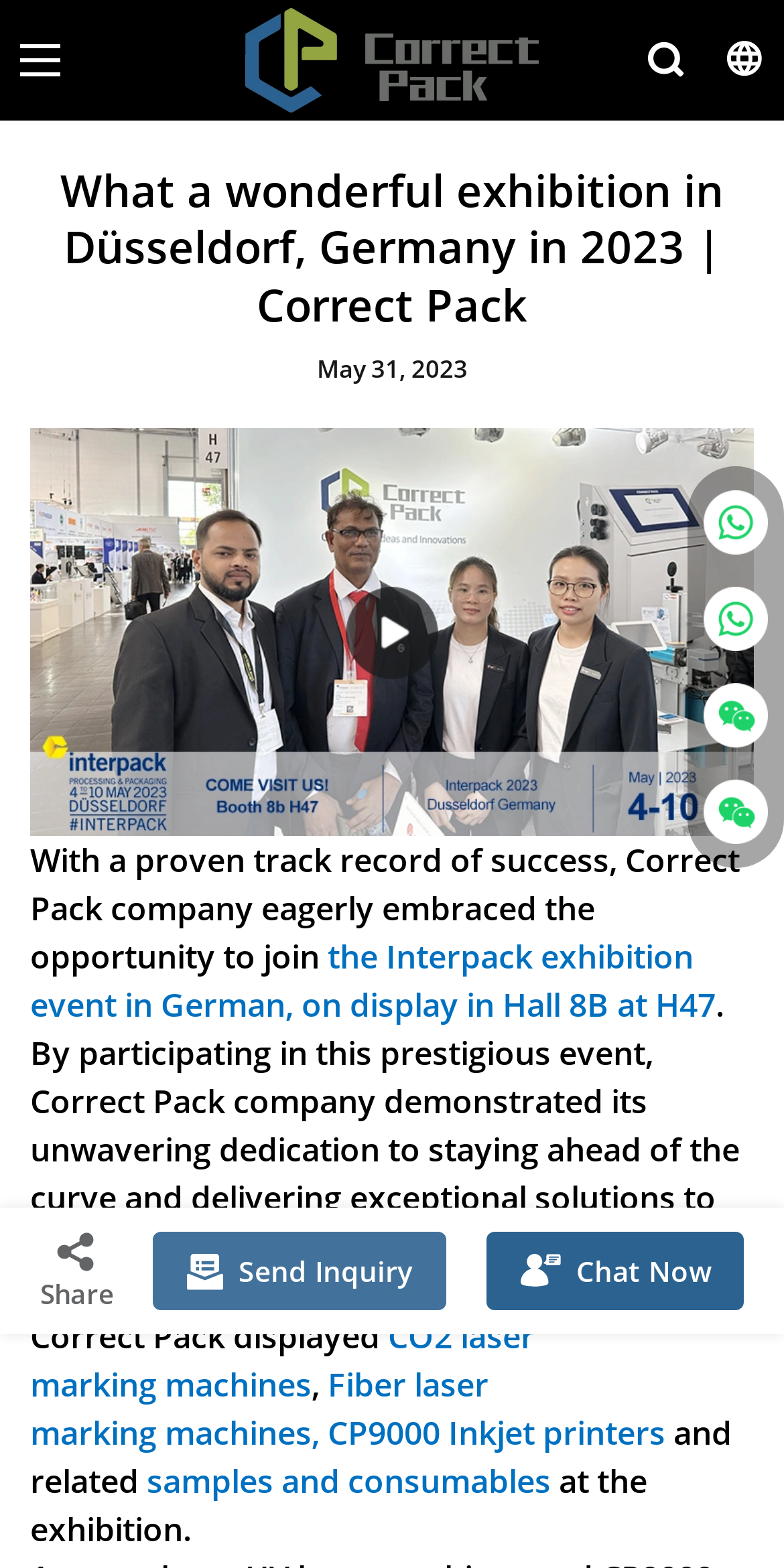Consider the image and give a detailed and elaborate answer to the question: 
Who are the individuals mentioned on the webpage?

I found that the webpage mentions 'Summer Qiu' and 'Nicole Chan' as individuals, likely associated with Correct Pack or the exhibition event.